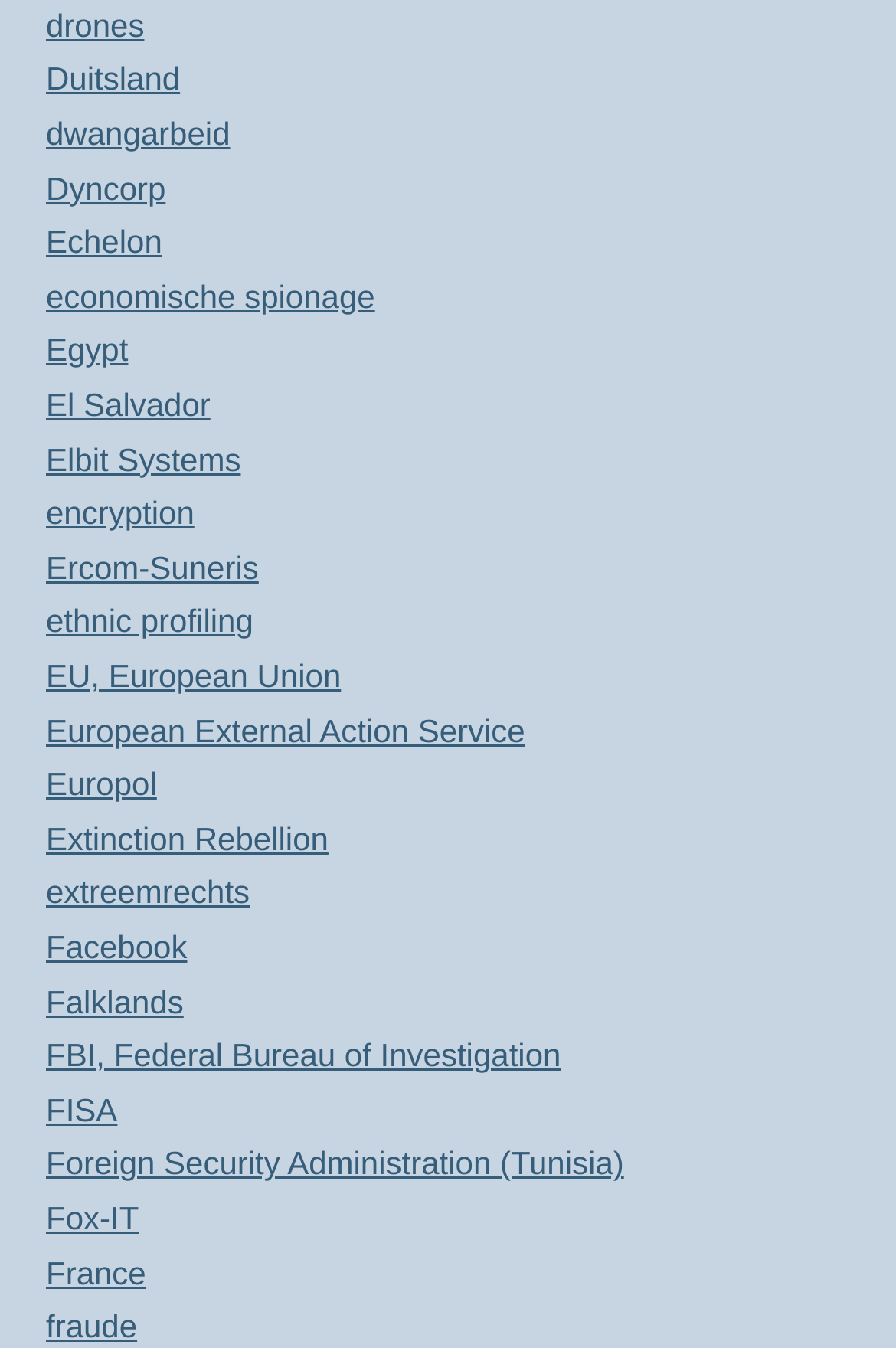Identify the bounding box coordinates of the part that should be clicked to carry out this instruction: "read about France".

[0.051, 0.93, 0.163, 0.957]